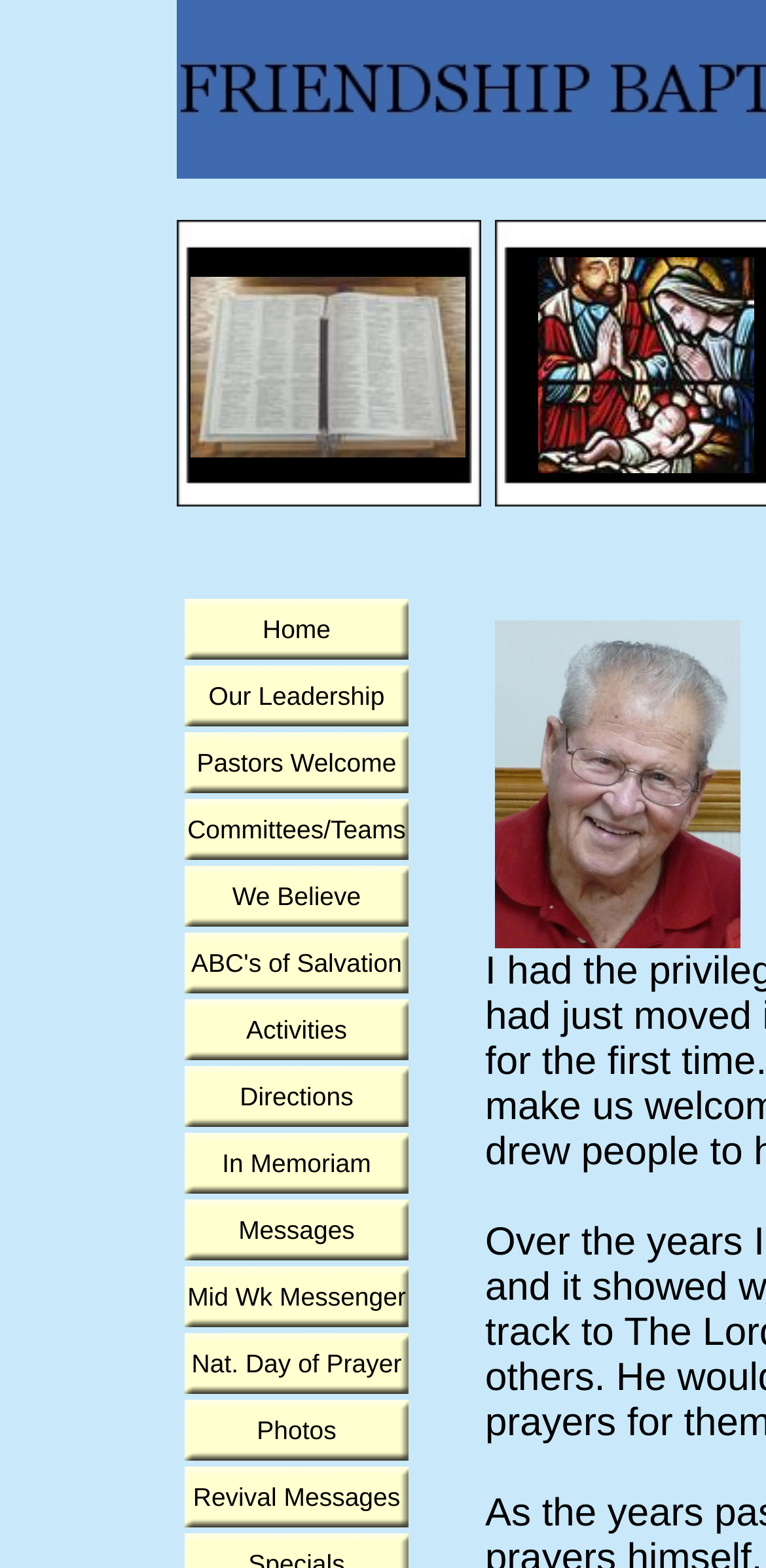Please answer the following question using a single word or phrase: What is the location of Friendship Baptist Church?

Sun City Center, Florida